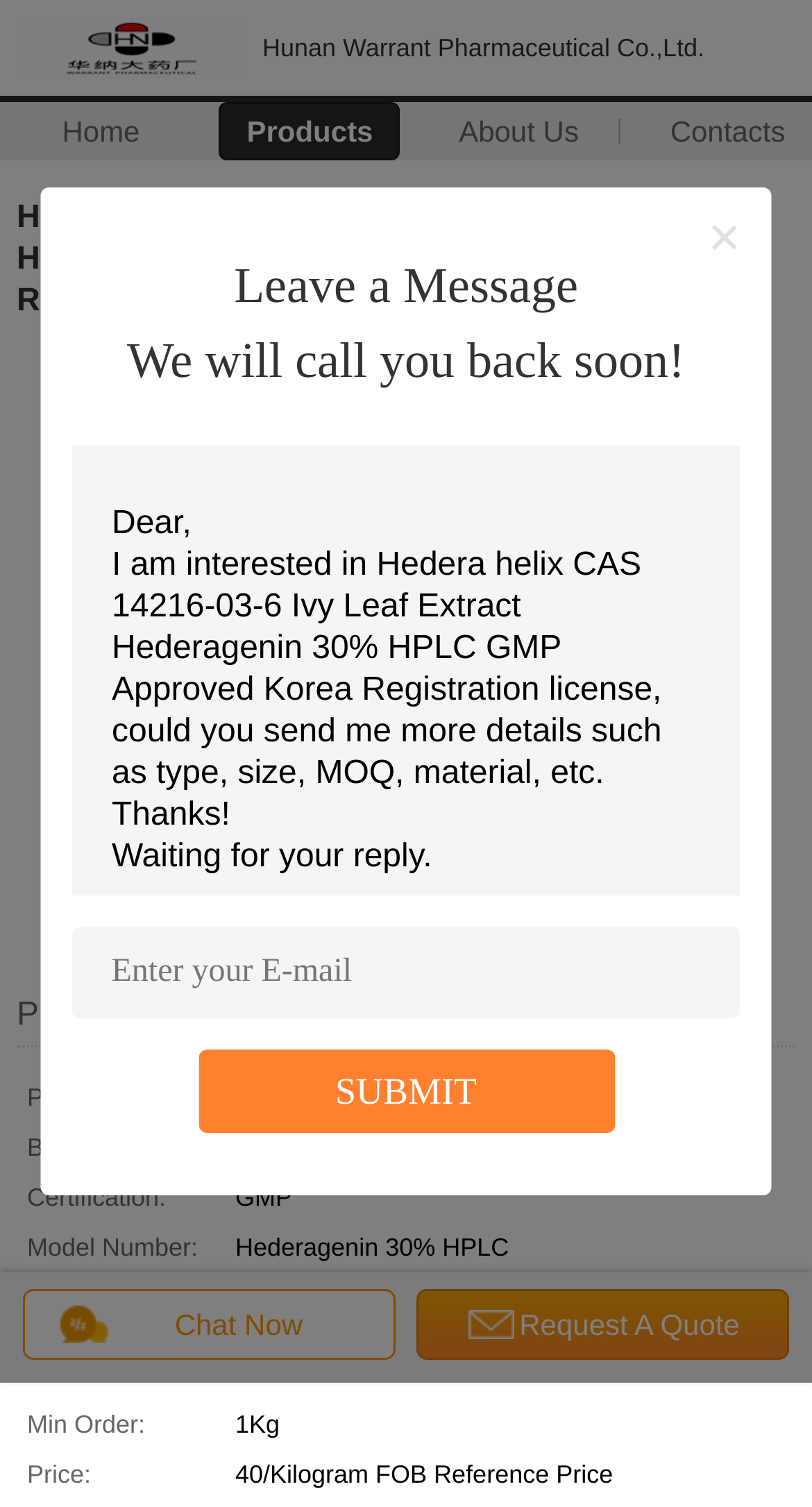Give a short answer to this question using one word or a phrase:
What is the minimum order quantity of the product?

1Kg